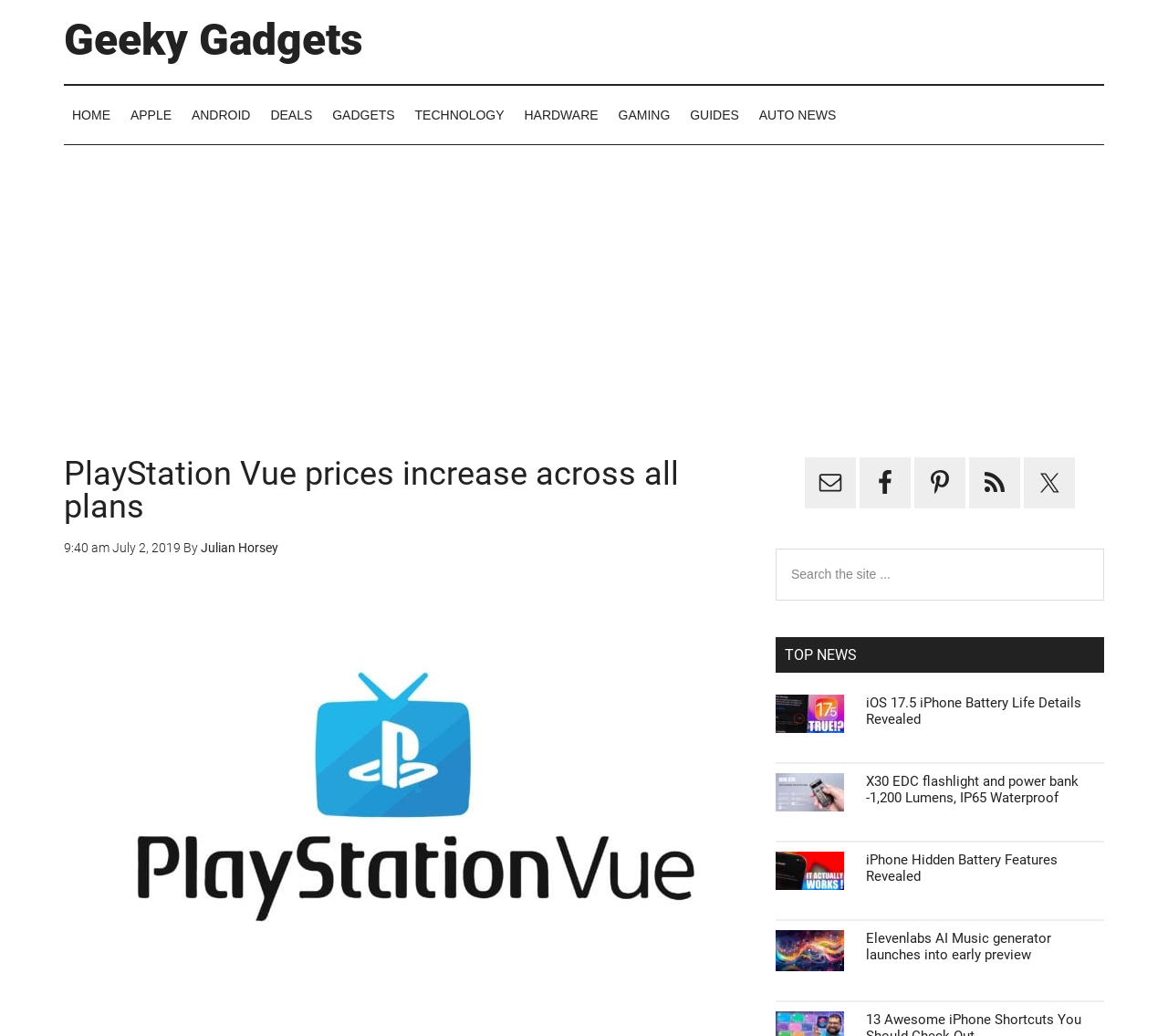Find the bounding box coordinates of the element I should click to carry out the following instruction: "Search the site".

[0.664, 0.53, 0.945, 0.58]